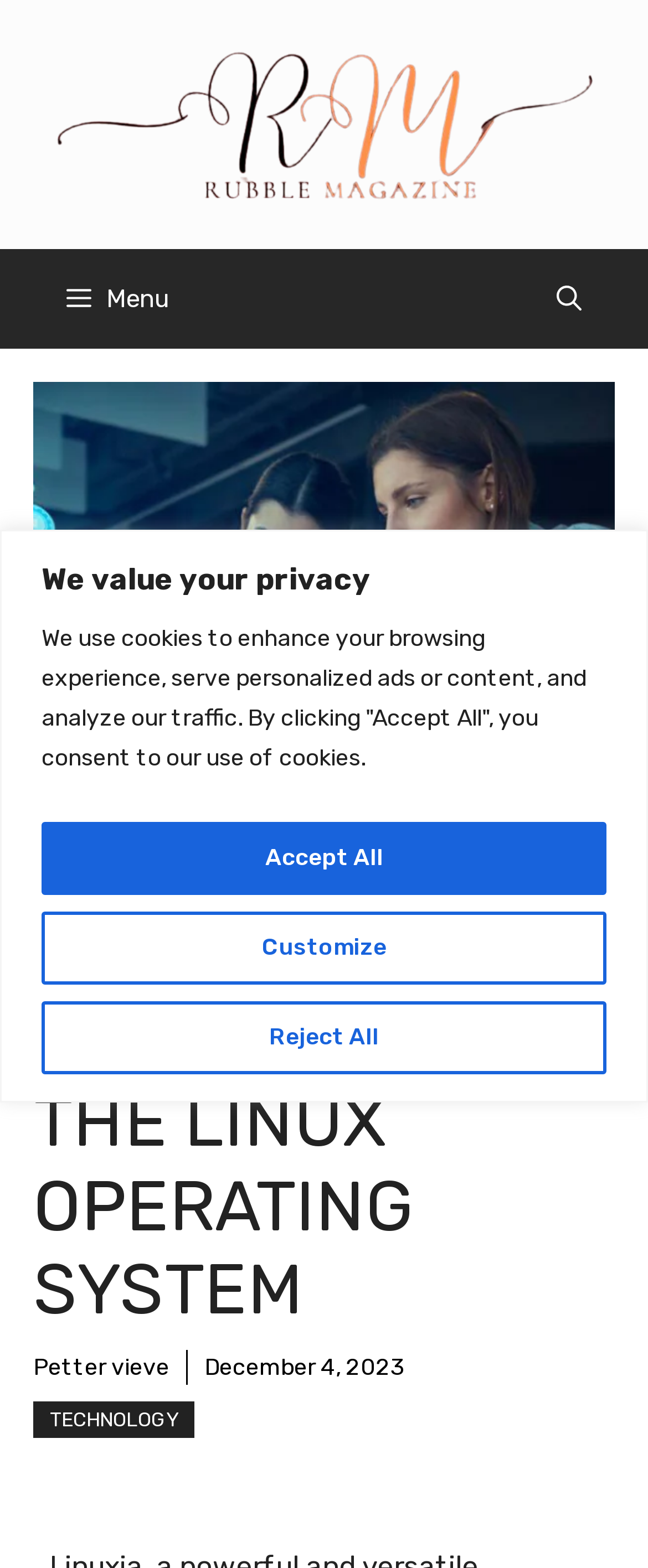Refer to the screenshot and give an in-depth answer to this question: What is the category of the article?

The link 'TECHNOLOGY' is present below the heading 'EXPLORING LINUXIA: OVERVIEW OF THE LINUX OPERATING SYSTEM', which suggests that the article belongs to the TECHNOLOGY category.